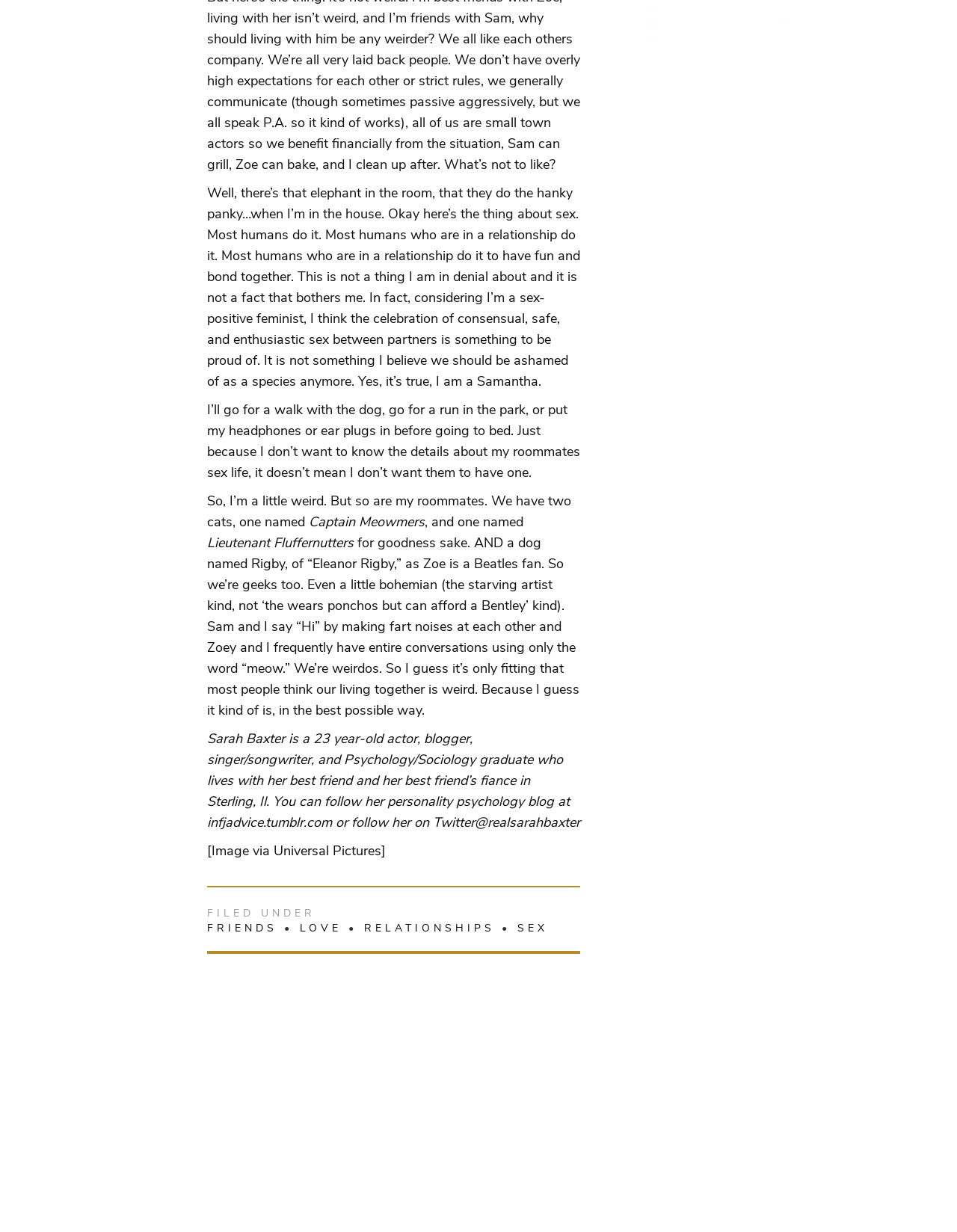Look at the image and give a detailed response to the following question: What is the author's profession?

The author's profession can be determined by reading the text that describes her as a '23 year-old actor, blogger, singer/songwriter, and Psychology/Sociology graduate'.